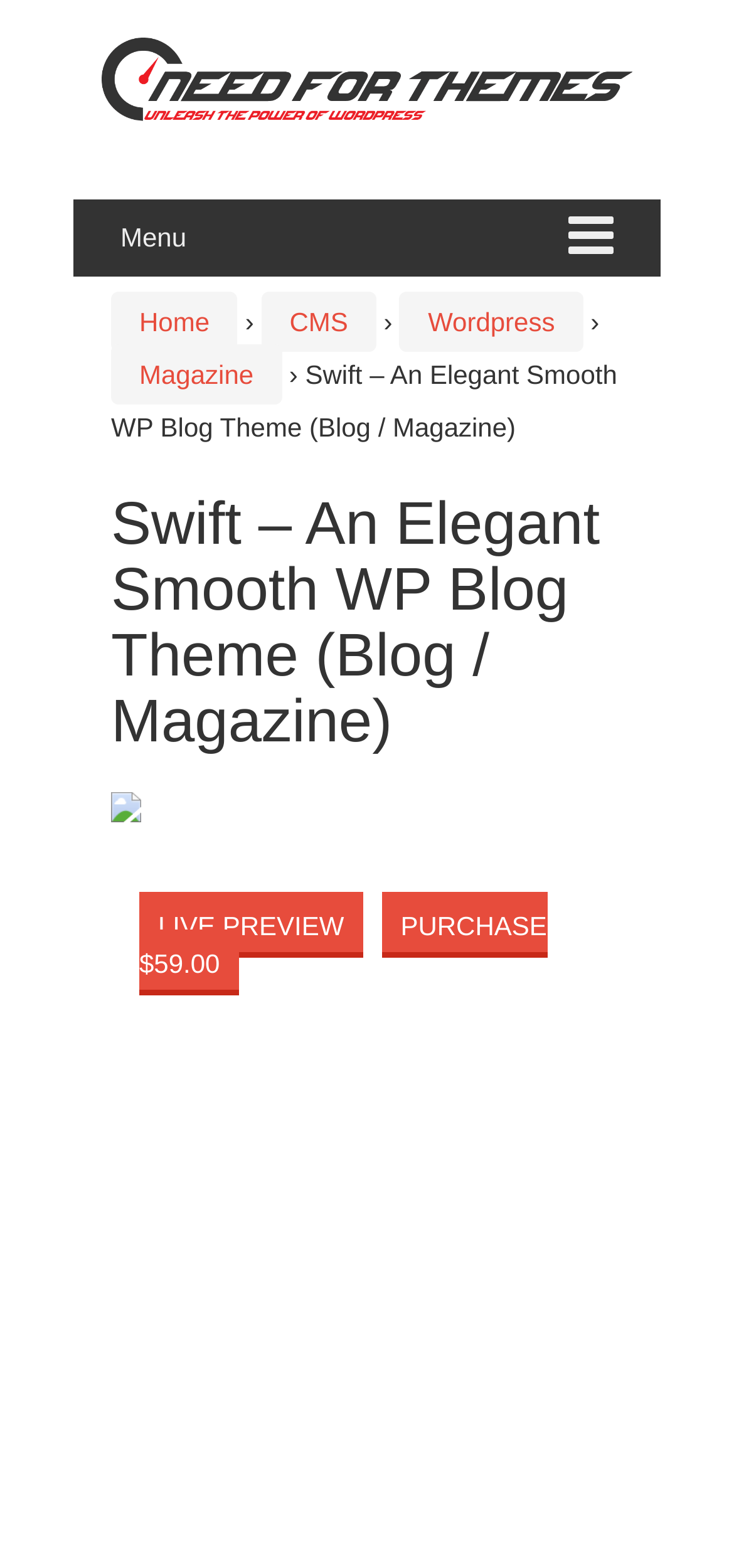What is the theme category of Swift?
Based on the image, provide a one-word or brief-phrase response.

Blog / Magazine